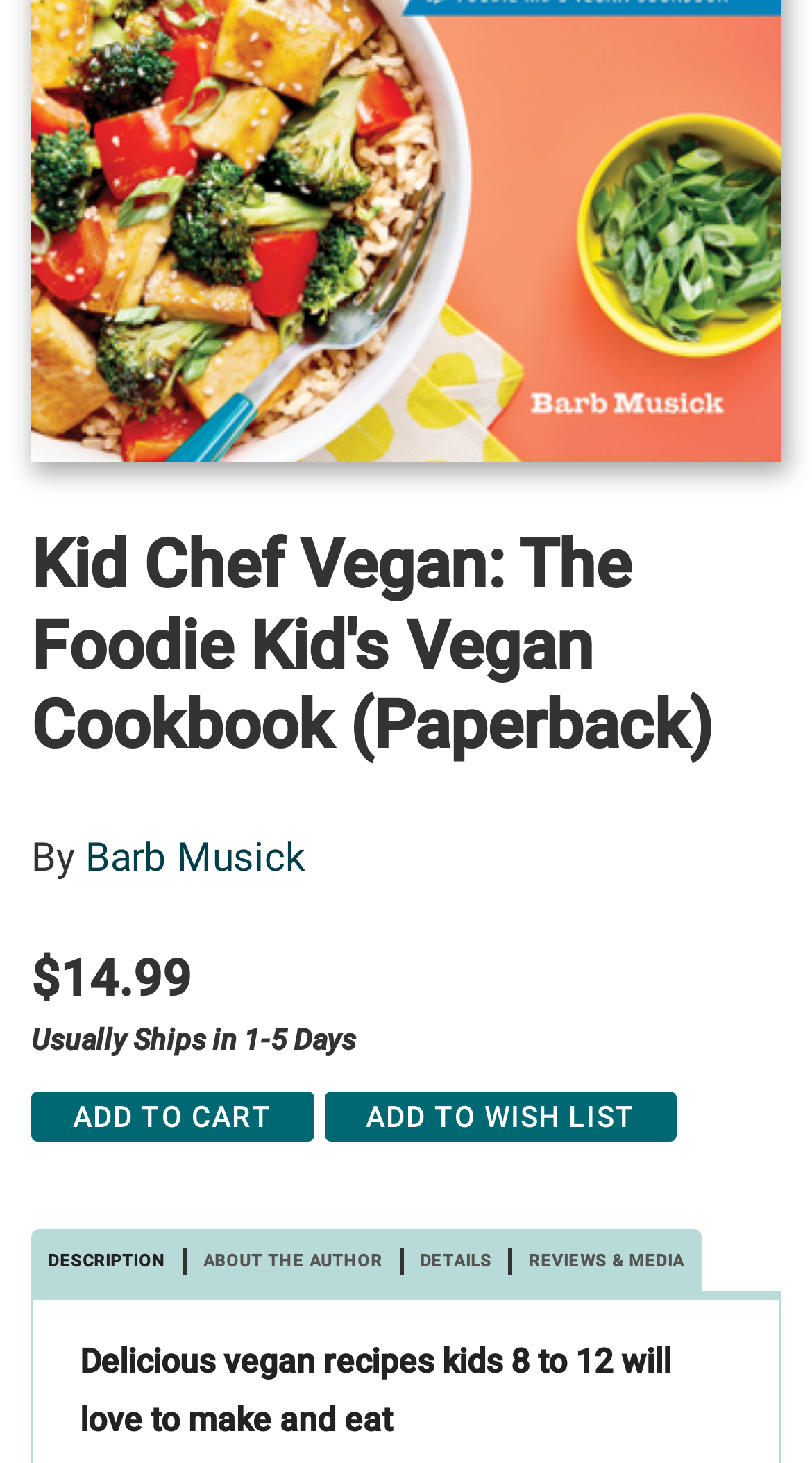What is the price of the book?
From the image, provide a succinct answer in one word or a short phrase.

$14.99